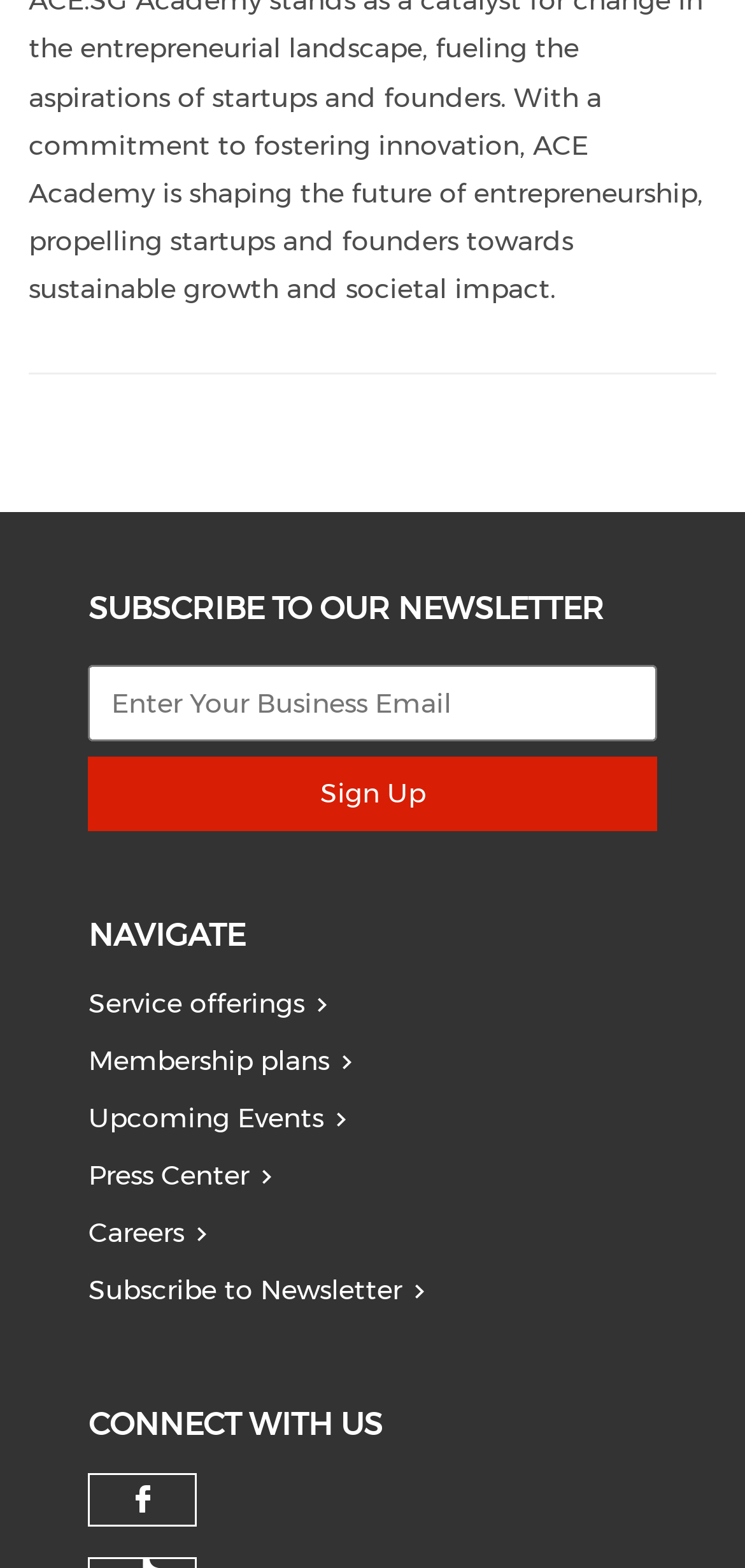Please examine the image and provide a detailed answer to the question: How many digits are in the link below the 'CONNECT WITH US' section?

The link below the 'CONNECT WITH US' section is '3', which has only 1 digit.